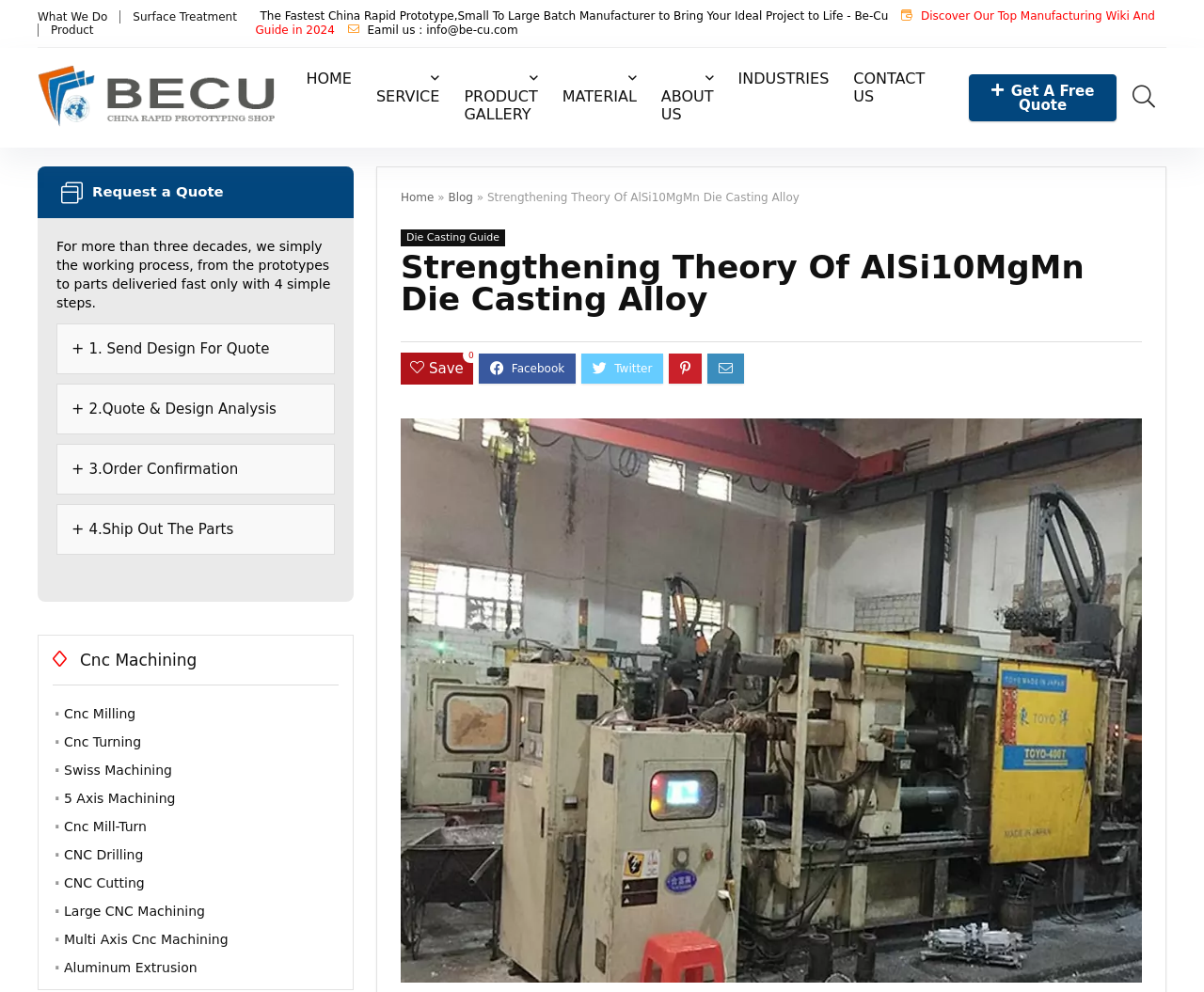What is the company name?
Ensure your answer is thorough and detailed.

The company name can be found in the top-left corner of the webpage, where it says 'Strengthening Theory Of AlSi10MgMn Die Casting Alloy | Be-cu.com'. It is also mentioned in the email address 'info@be-cu.com'.